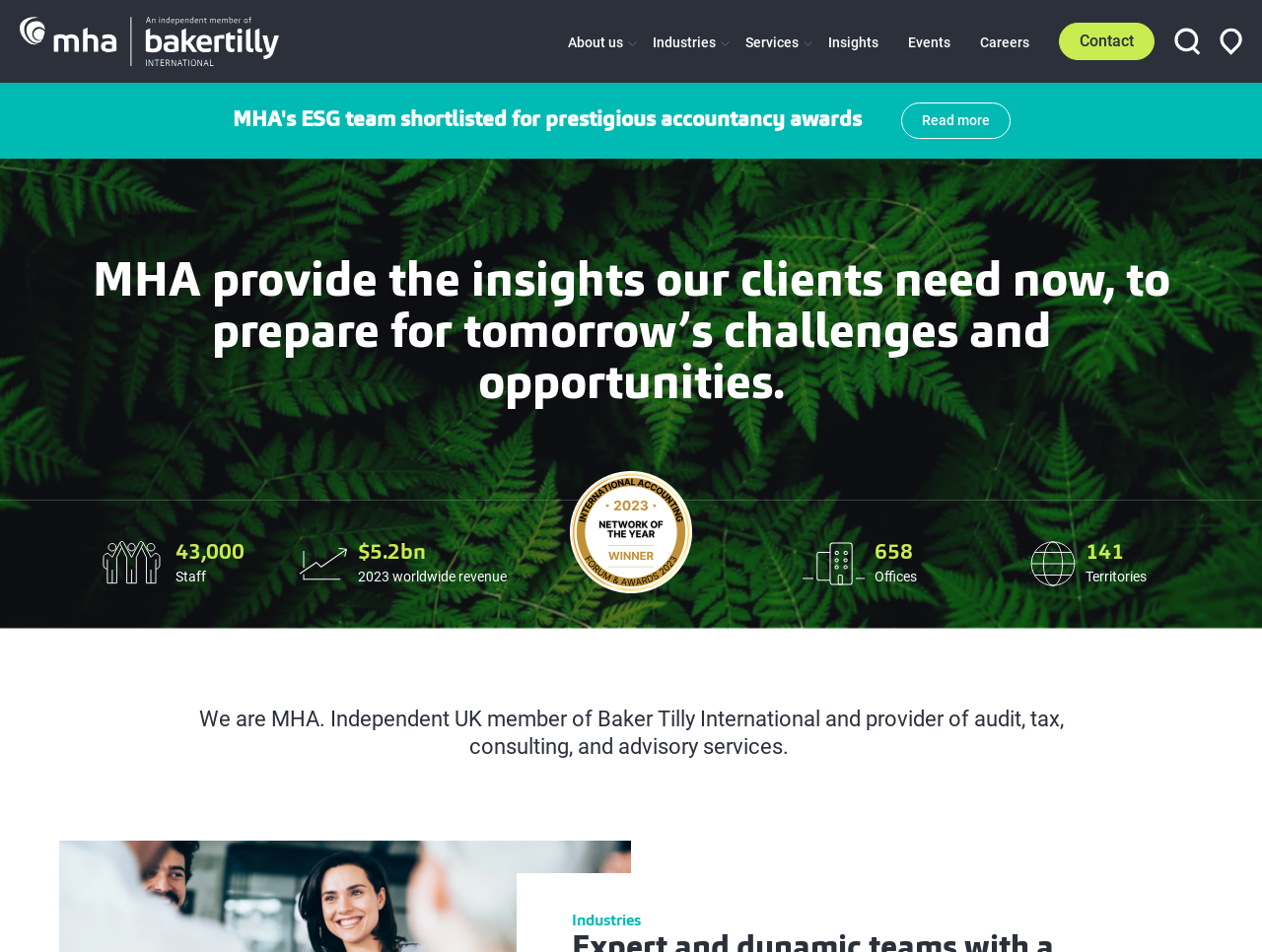Return the bounding box coordinates of the UI element that corresponds to this description: "parent_node: About us aria-label="Home"". The coordinates must be given as four float numbers in the range of 0 and 1, [left, top, right, bottom].

[0.016, 0.0, 0.221, 0.087]